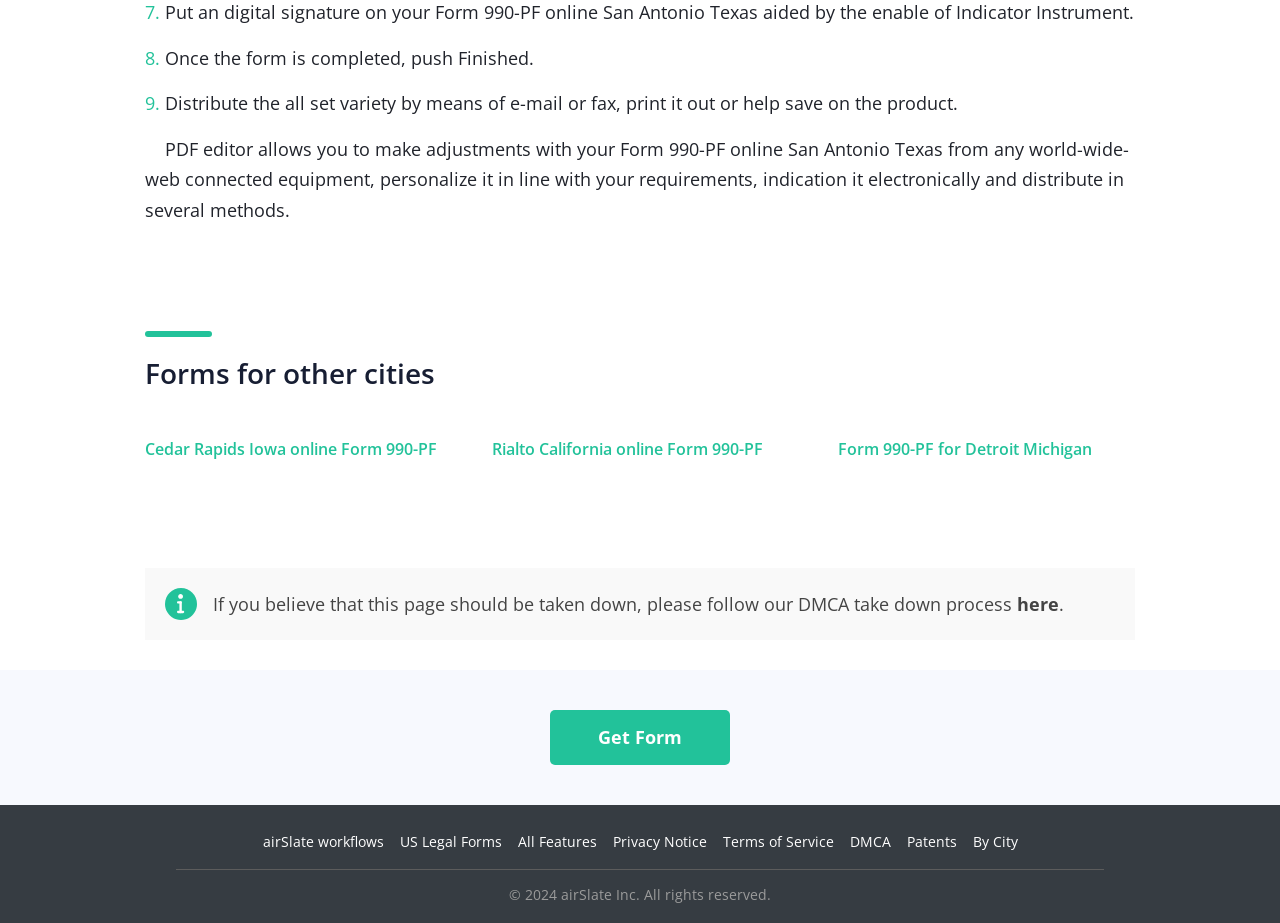Locate the bounding box coordinates of the element that should be clicked to fulfill the instruction: "Access forms by city".

[0.76, 0.901, 0.795, 0.922]